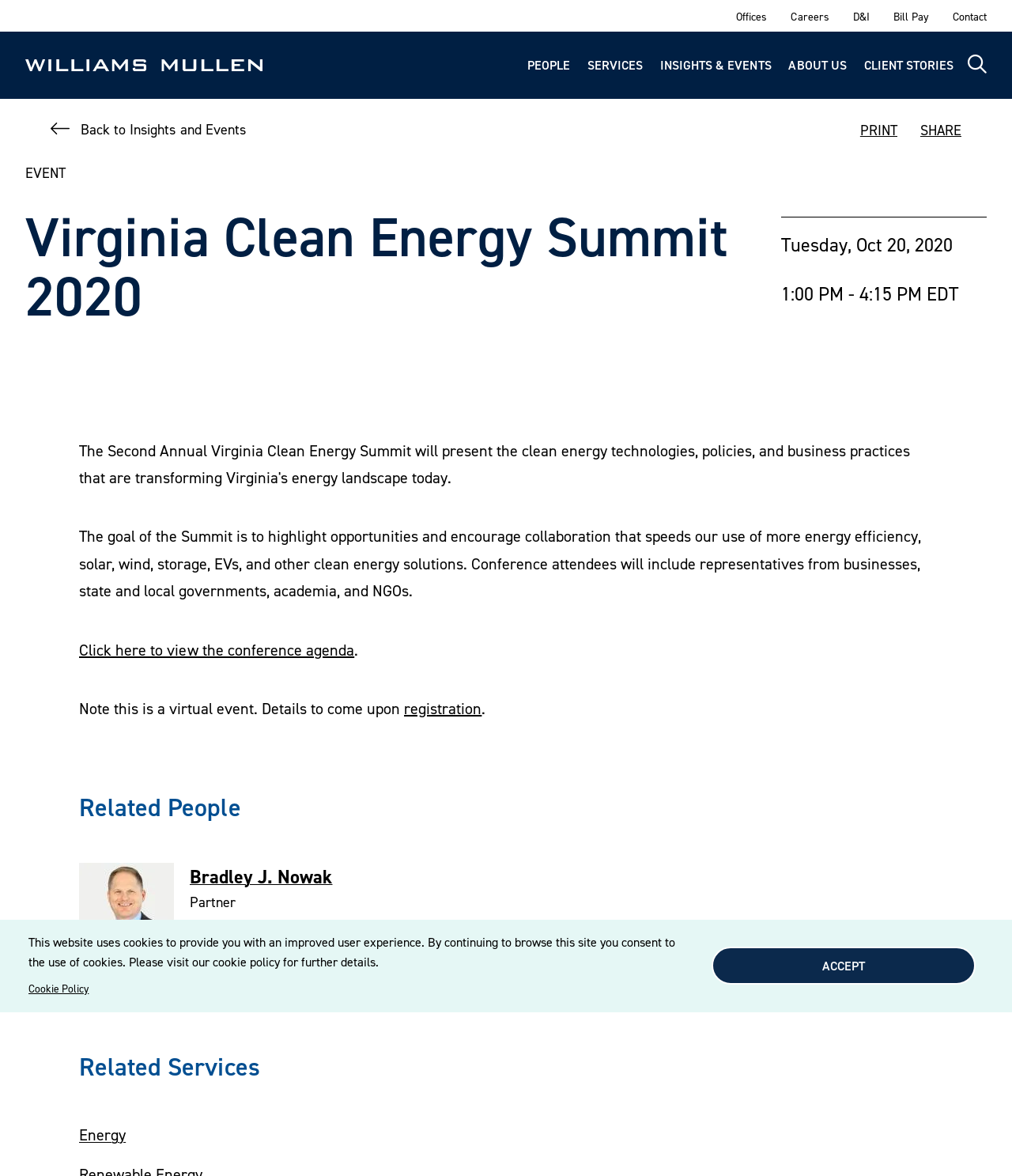Determine the bounding box coordinates for the clickable element to execute this instruction: "Click the 'Bradley J. Nowak' link". Provide the coordinates as four float numbers between 0 and 1, i.e., [left, top, right, bottom].

[0.188, 0.735, 0.329, 0.756]